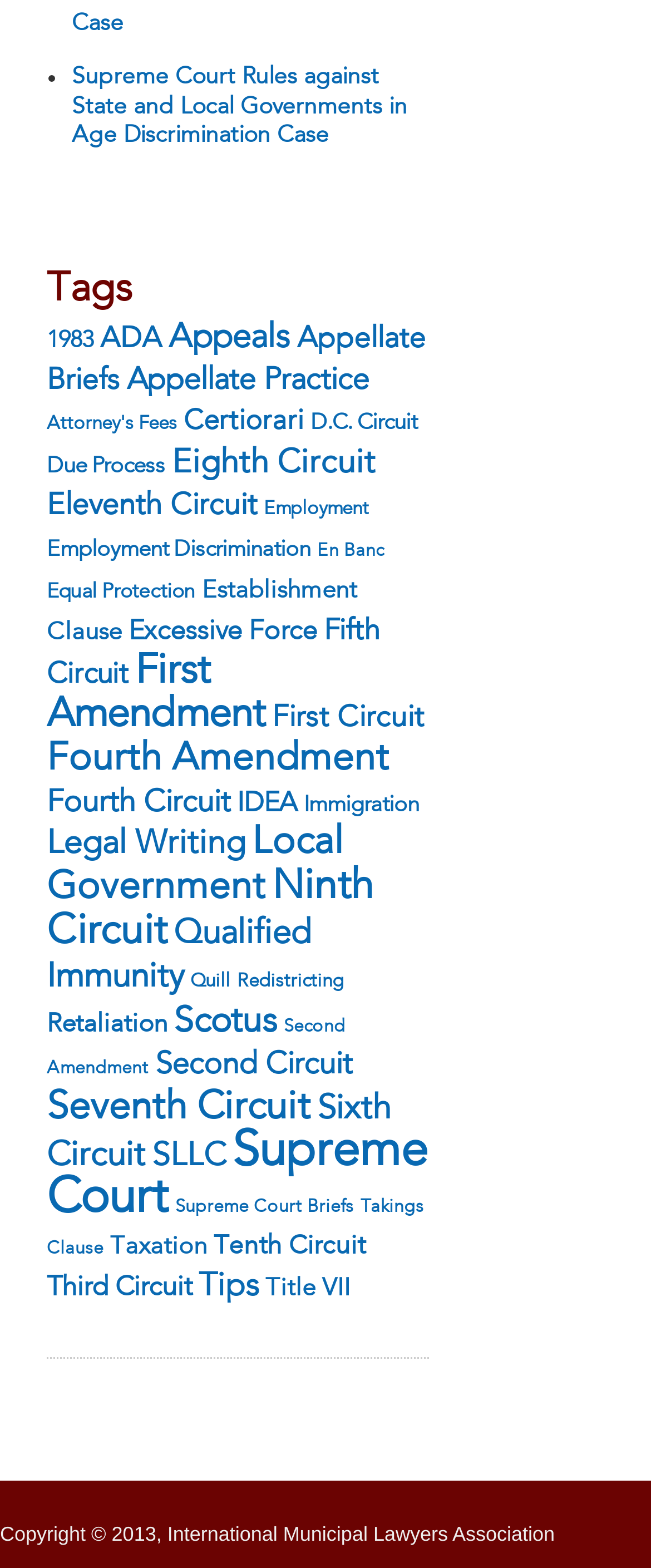Determine the bounding box coordinates of the clickable region to execute the instruction: "Click on the link 'Supreme Court Rules against State and Local Governments in Age Discrimination Case'". The coordinates should be four float numbers between 0 and 1, denoted as [left, top, right, bottom].

[0.11, 0.042, 0.626, 0.094]